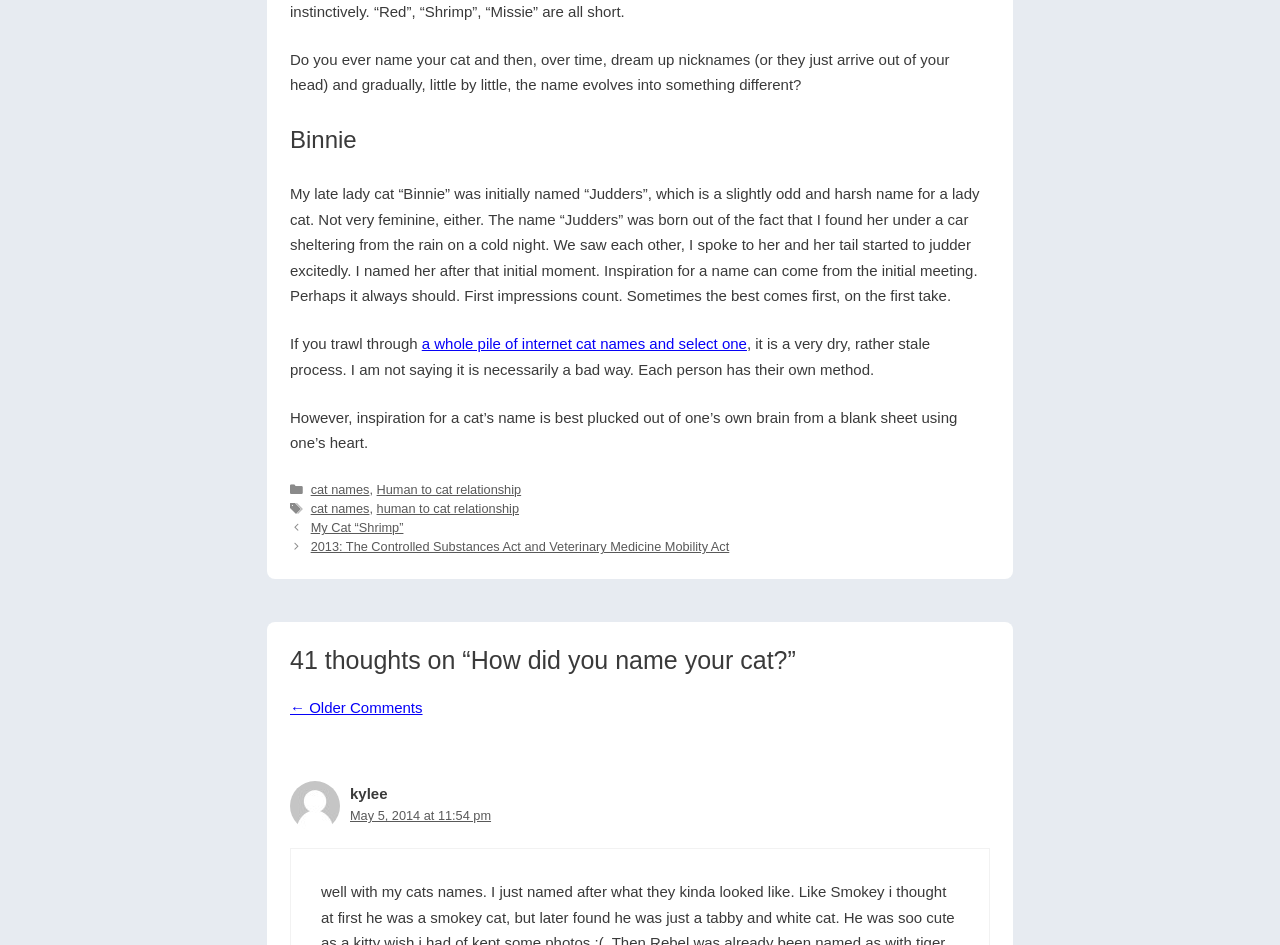Analyze the image and give a detailed response to the question:
What is the name of the cat mentioned in the article?

The name of the cat mentioned in the article is 'Binnie', which is mentioned in the heading 'Binnie' and also in the text 'My late lady cat “Binnie” was initially named “Judders”...'.